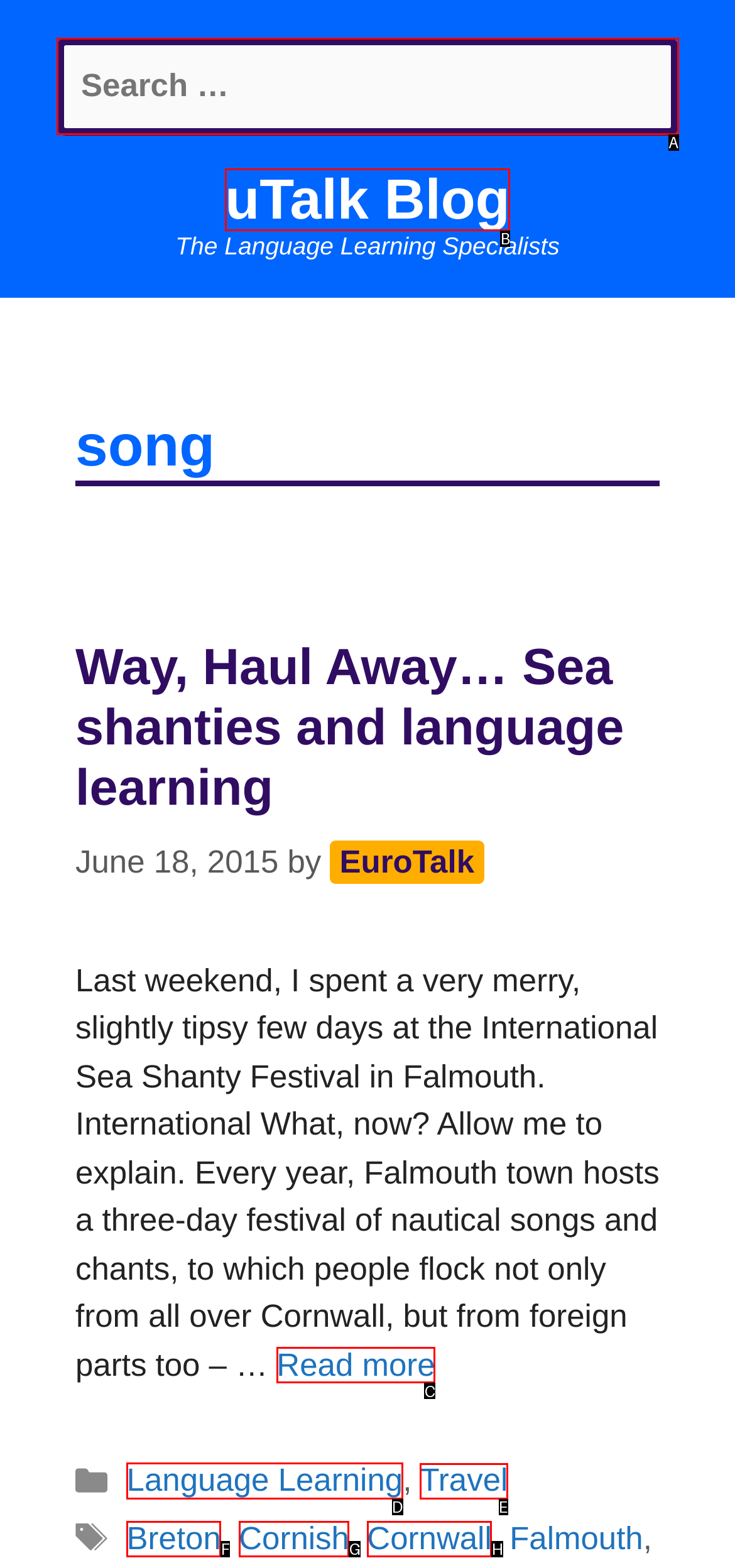To achieve the task: View posts in the Language Learning category, which HTML element do you need to click?
Respond with the letter of the correct option from the given choices.

D